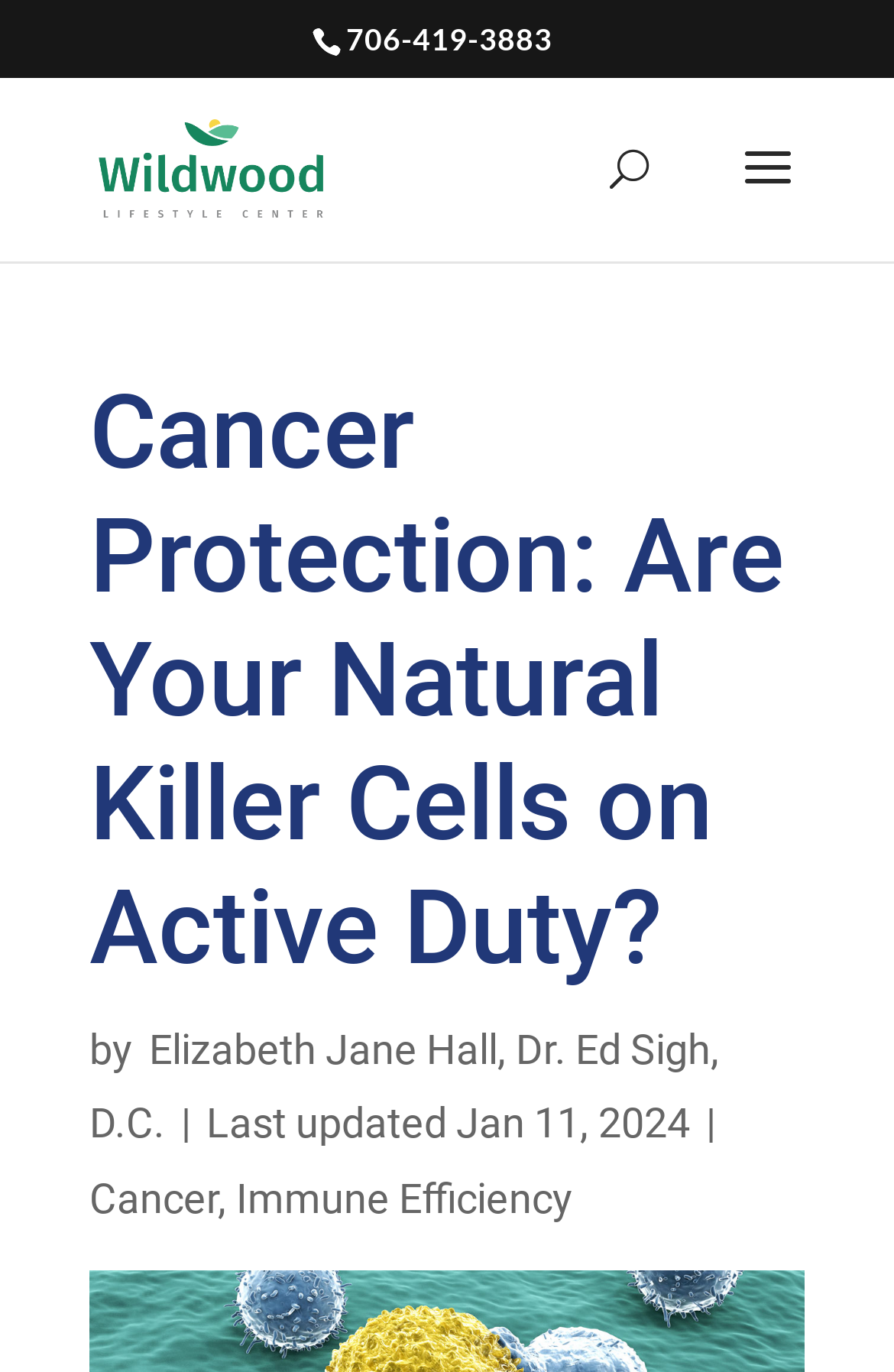What is the phone number on the webpage?
Based on the image, provide your answer in one word or phrase.

706-419-3883